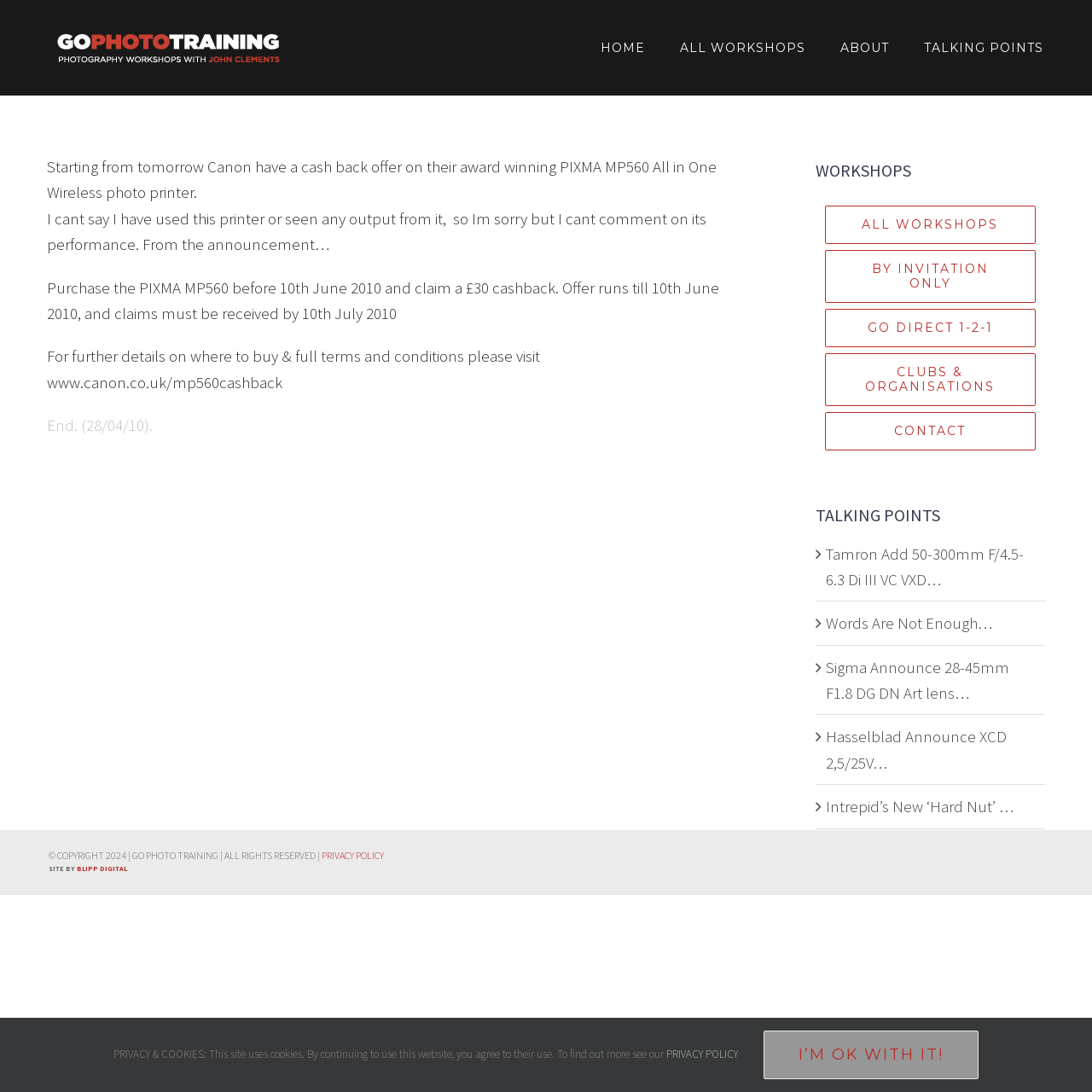Determine the bounding box coordinates for the HTML element mentioned in the following description: "Intrepid’s New ‘Hard Nut’ …". The coordinates should be a list of four floats ranging from 0 to 1, represented as [left, top, right, bottom].

[0.756, 0.729, 0.928, 0.748]